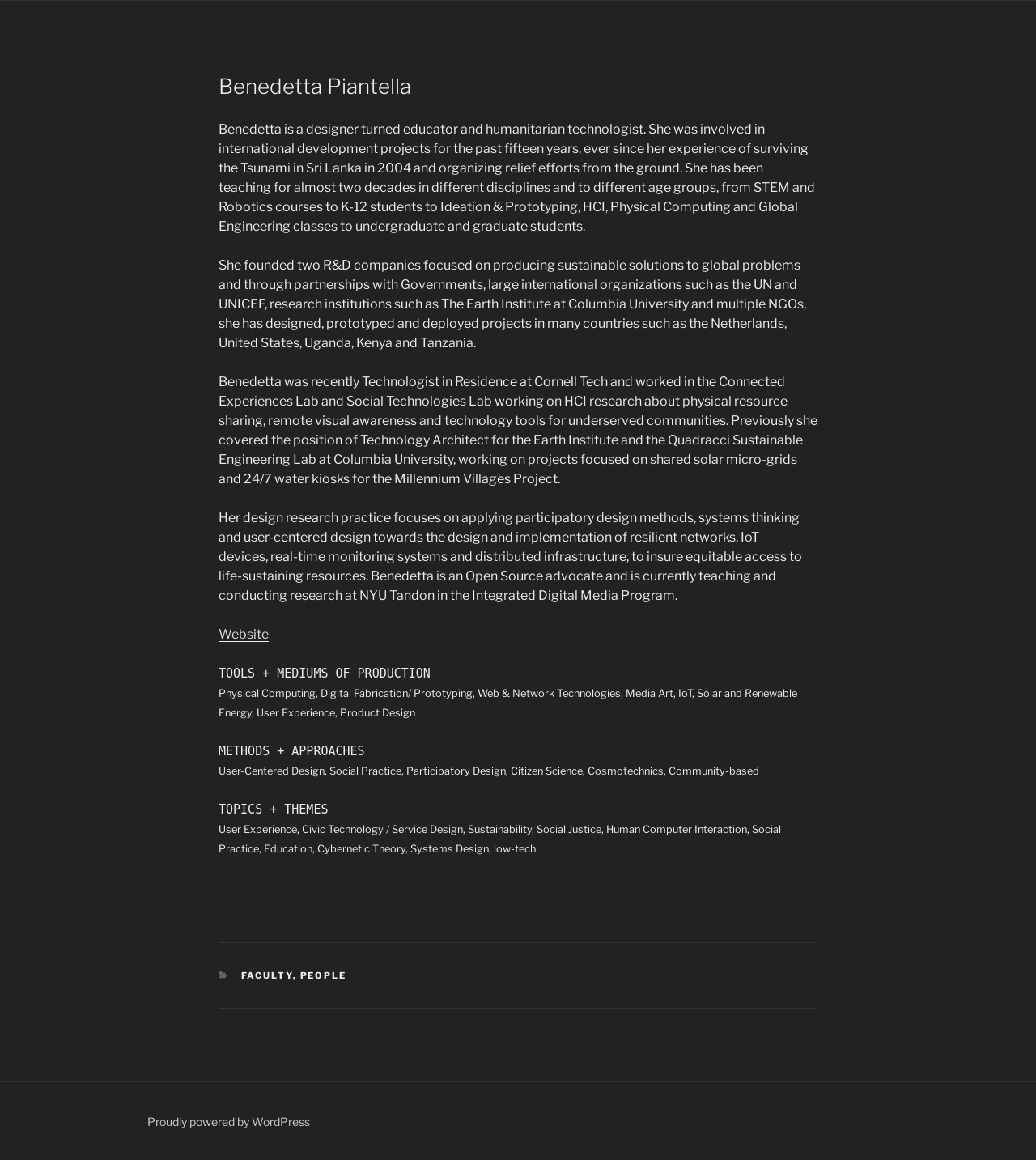Please answer the following question using a single word or phrase: What is the name of the lab where Benedetta worked?

Connected Experiences Lab